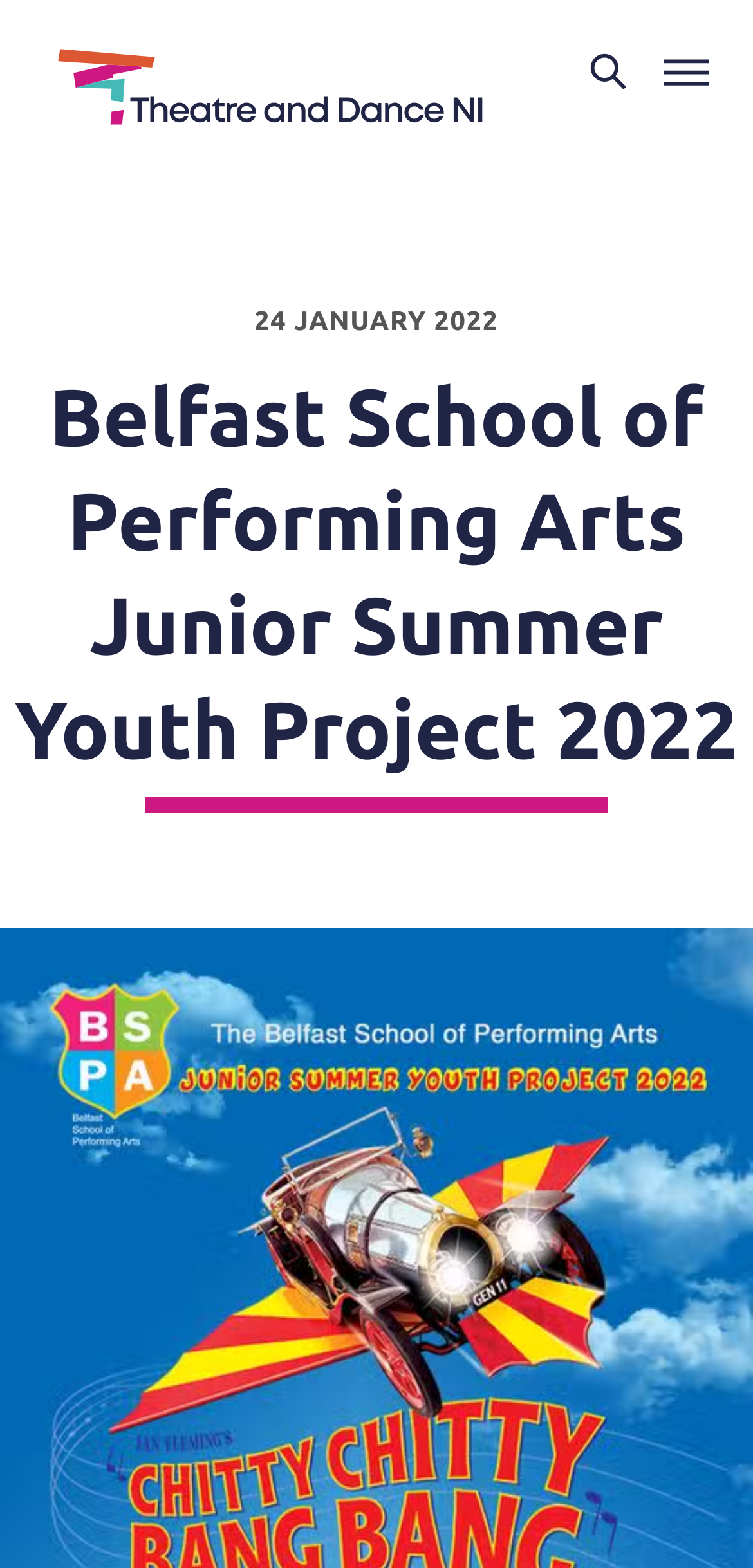Respond concisely with one word or phrase to the following query:
What is the purpose of the button with an image?

Toggle search